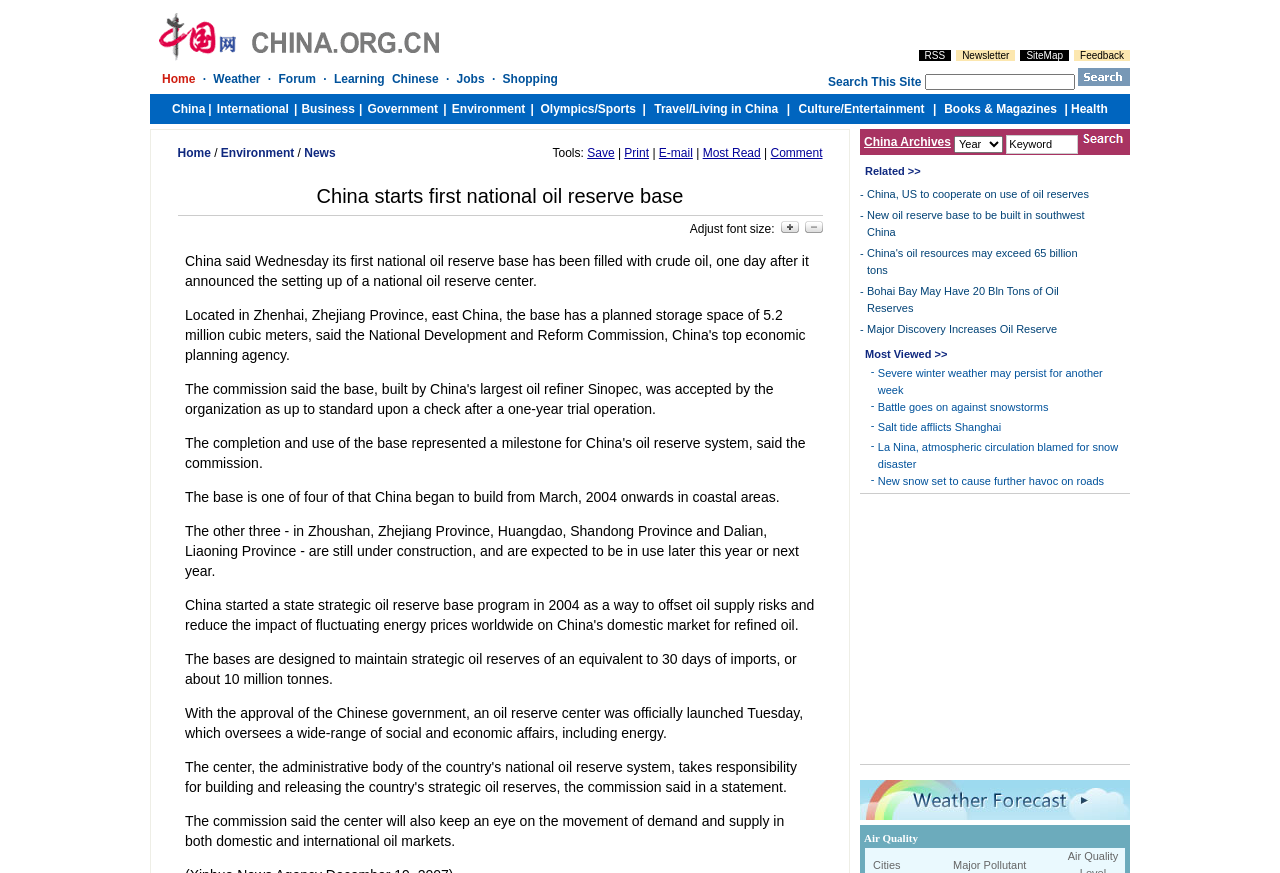Find the bounding box of the web element that fits this description: "parent_node: Year name="Submit"".

[0.845, 0.149, 0.878, 0.17]